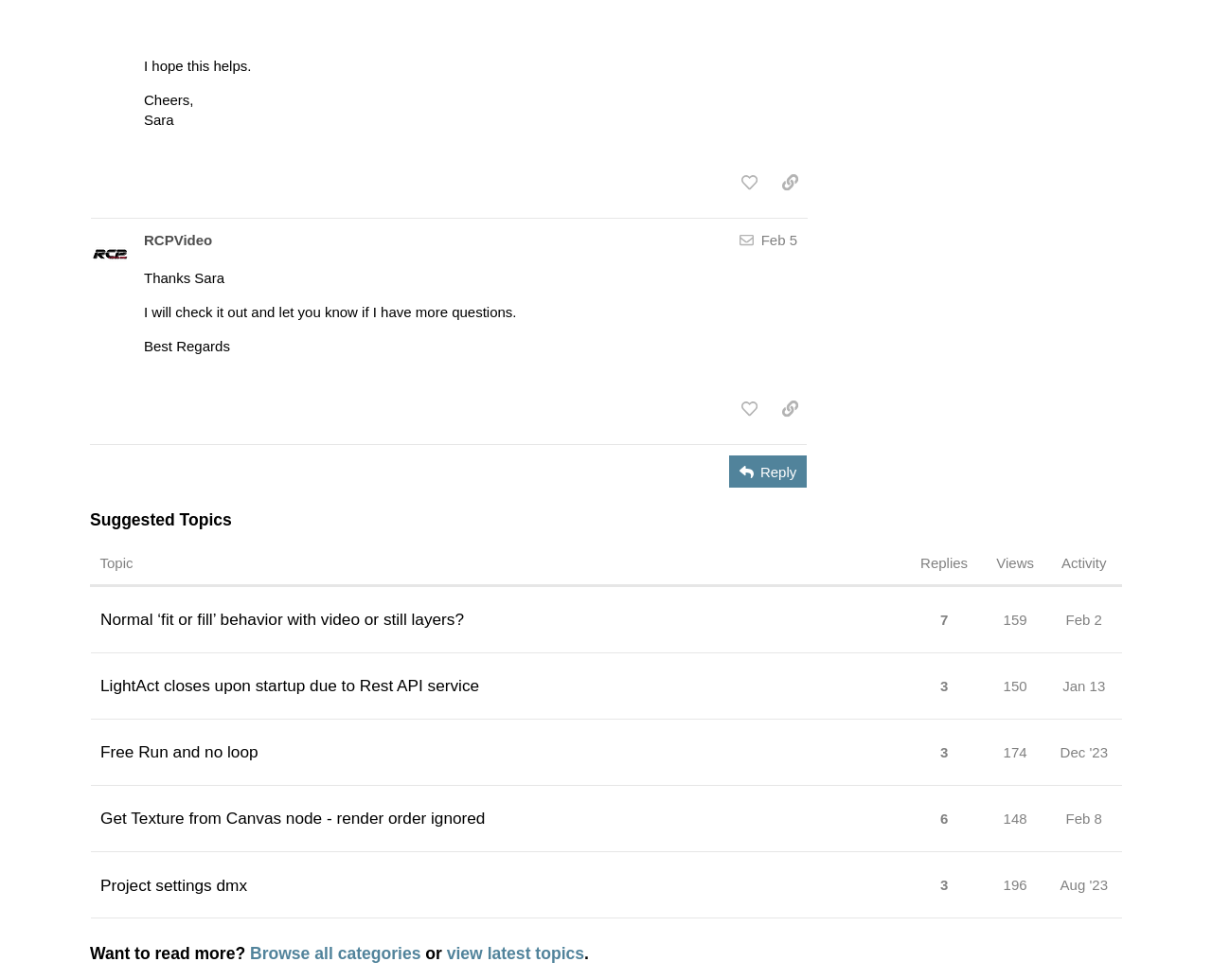Answer succinctly with a single word or phrase:
How many replies does the topic 'Normal ‘fit or fill’ behavior with video or still layers?' have?

7